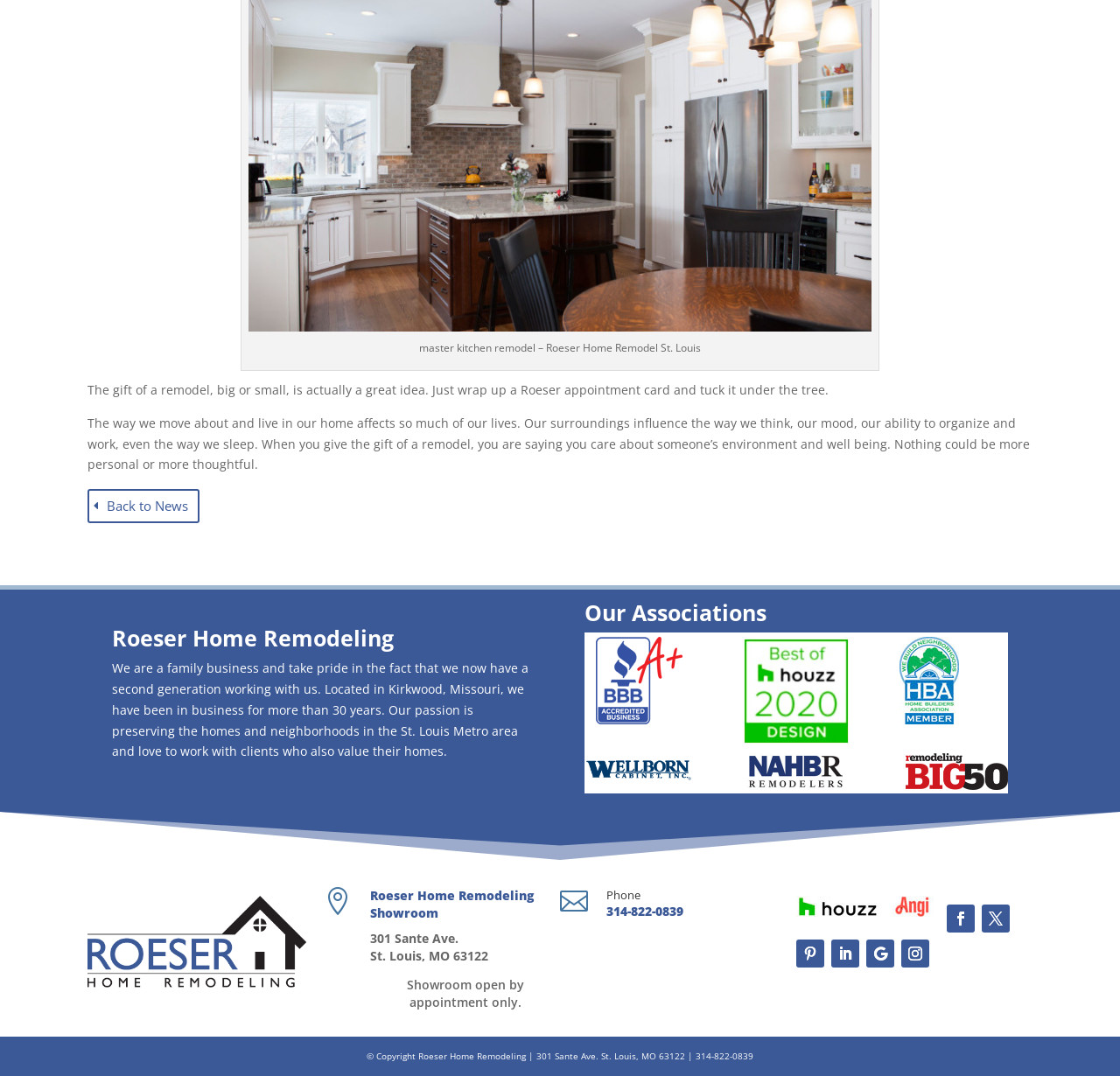Locate the bounding box coordinates of the element I should click to achieve the following instruction: "Click the link to learn more about master kitchen remodel".

[0.222, 0.296, 0.778, 0.312]